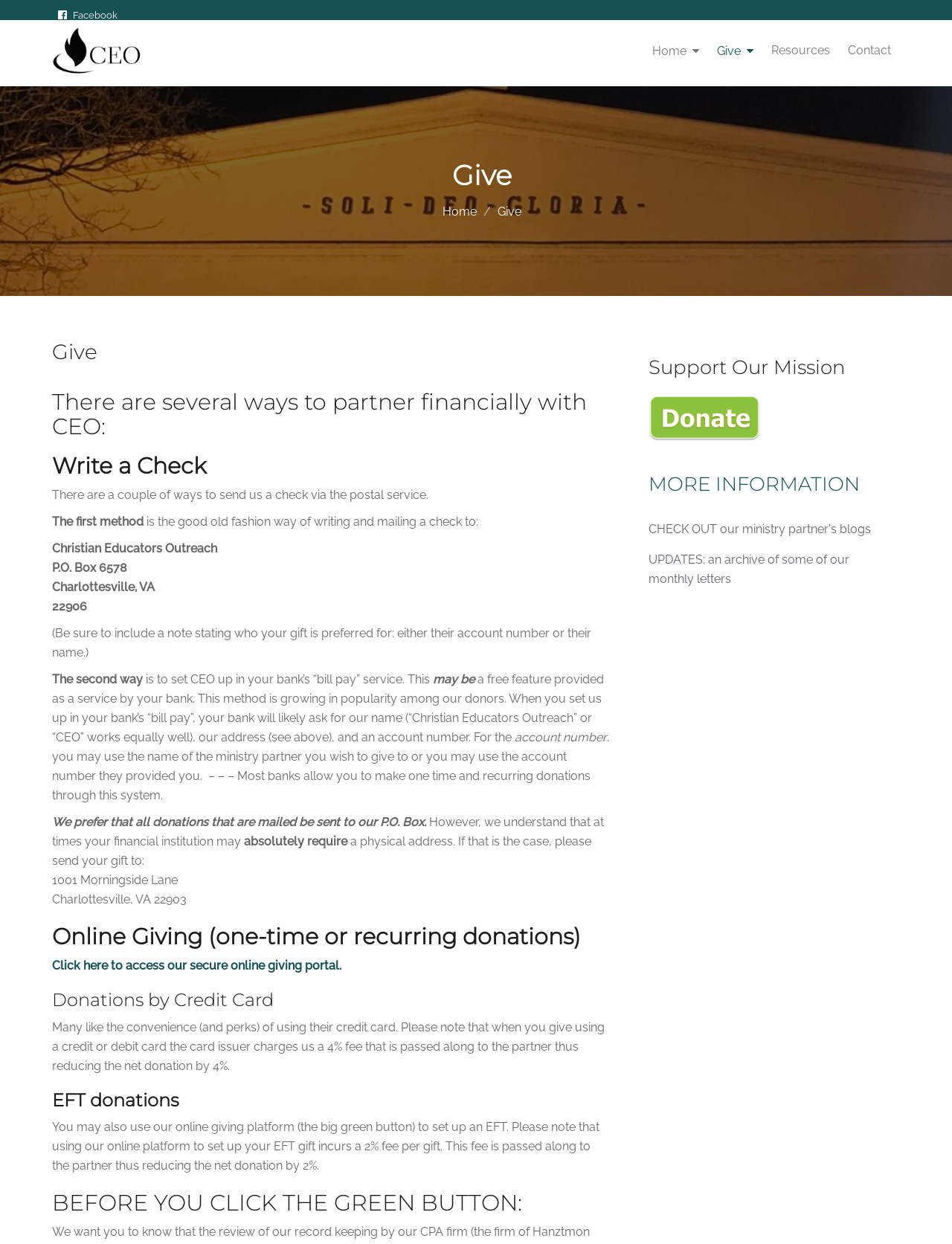Provide an in-depth description of the elements and layout of the webpage.

The webpage is about Christian Educators Outreach, a non-profit organization that provides information on how to partner financially with them. At the top of the page, there are several links to social media platforms, including Facebook, and a navigation menu with links to "Home", "Give", "Resources", and "Contact".

Below the navigation menu, there is a heading that reads "Give" and a brief introduction to the different ways to partner financially with CEO. The main content of the page is divided into sections, each describing a method of giving, including writing a check, online giving, donations by credit card, and EFT donations.

In the "Write a Check" section, there are detailed instructions on how to send a check to CEO, including the address and a note about including a note stating who the gift is preferred for. There is also information on how to set up CEO in a bank's "bill pay" service.

The "Online Giving" section has a link to a secure online giving portal, and the "Donations by Credit Card" section explains that there is a 4% fee associated with credit card donations. The "EFT donations" section explains that there is a 2% fee associated with using the online platform to set up an EFT gift.

On the right side of the page, there is a complementary section with a heading "Support Our Mission" and links to "MORE INFORMATION" and "CHECK OUT our ministry partner's blogs". There is also a link to an archive of monthly letters.

Overall, the webpage provides detailed information on how to financially support Christian Educators Outreach and its mission.